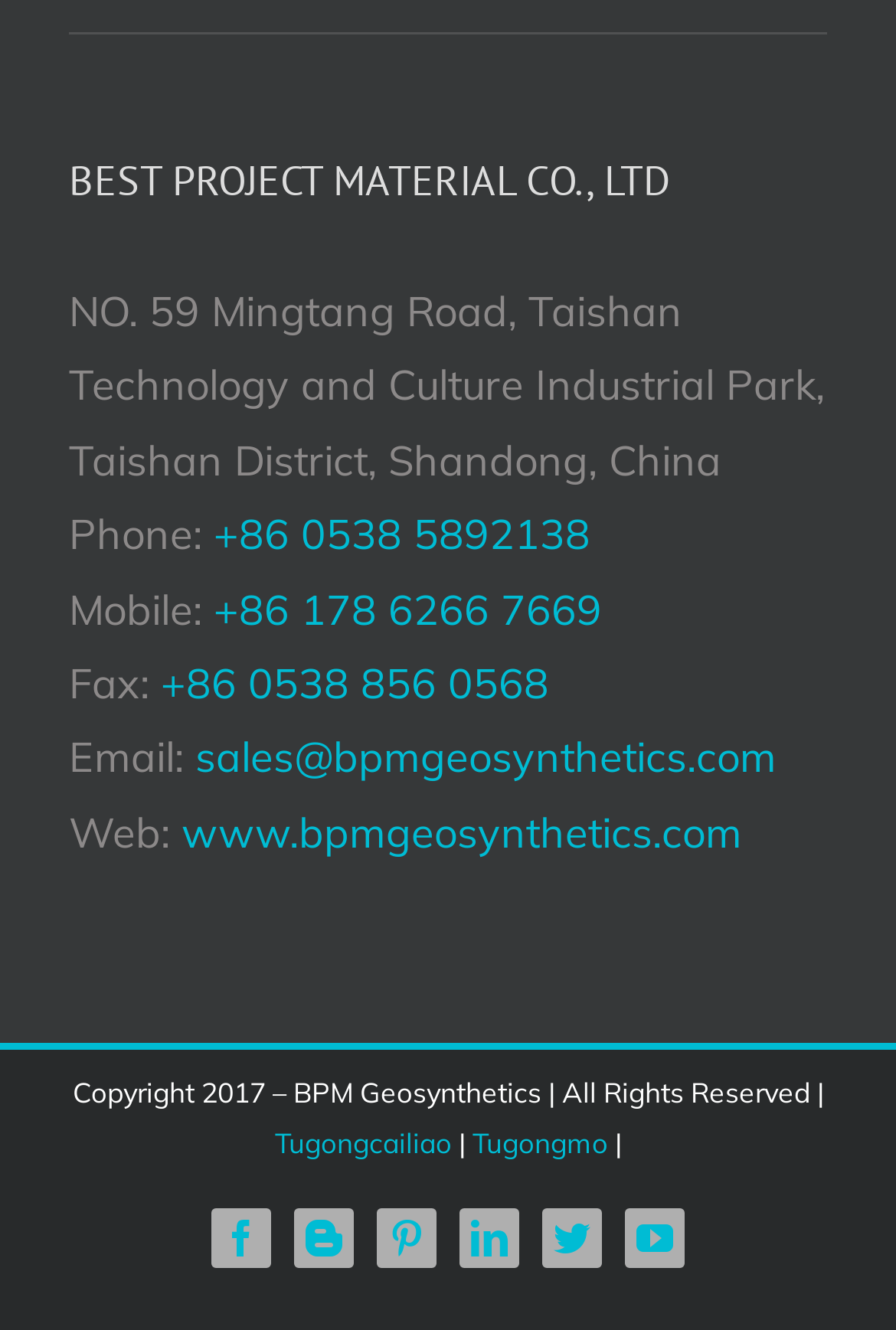How many social media links are there?
Give a comprehensive and detailed explanation for the question.

There are six social media links at the bottom of the webpage, which are Facebook, Blogger, Pinterest, LinkedIn, Twitter, and YouTube.